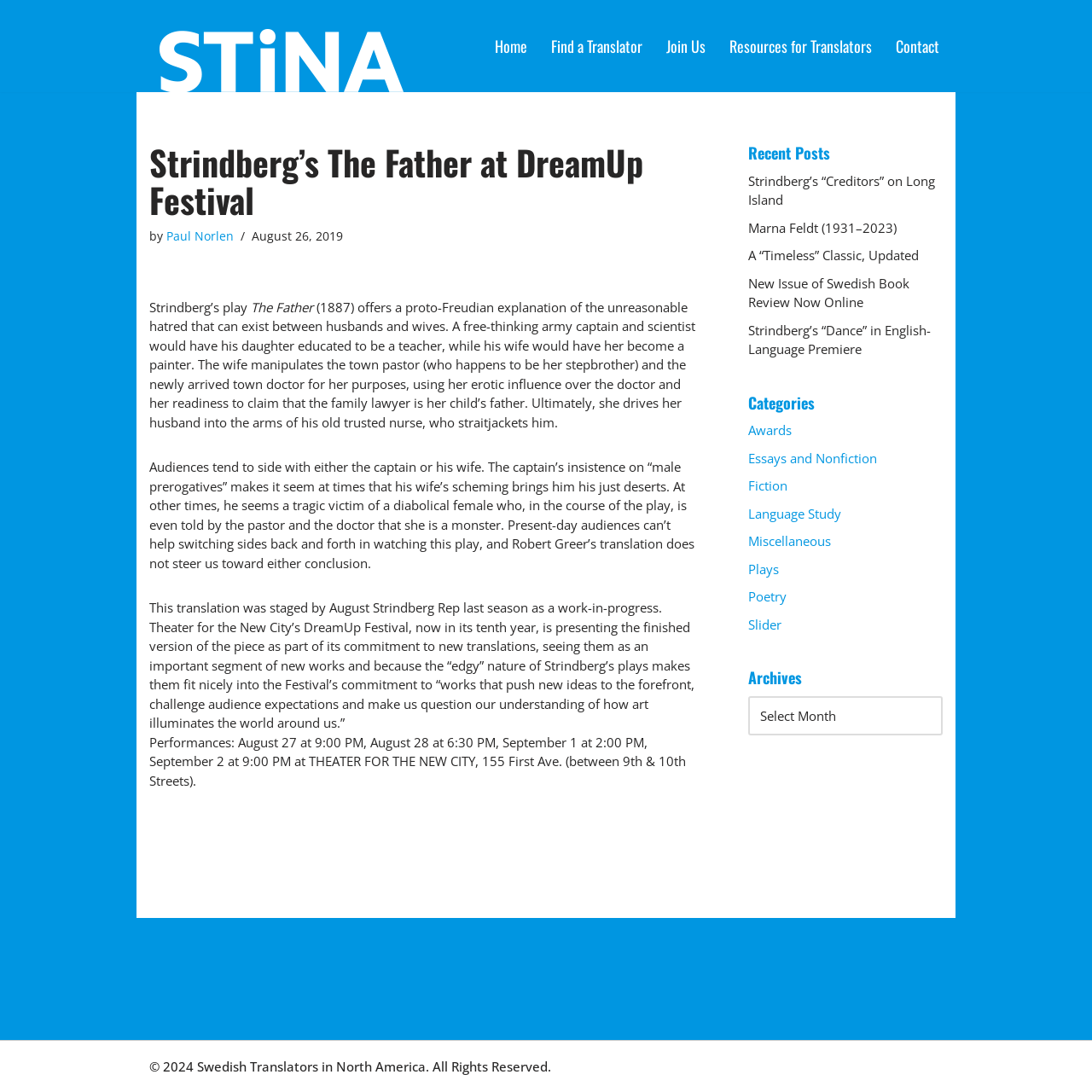Can you find the bounding box coordinates of the area I should click to execute the following instruction: "Click on the 'Home' link"?

[0.453, 0.031, 0.483, 0.054]